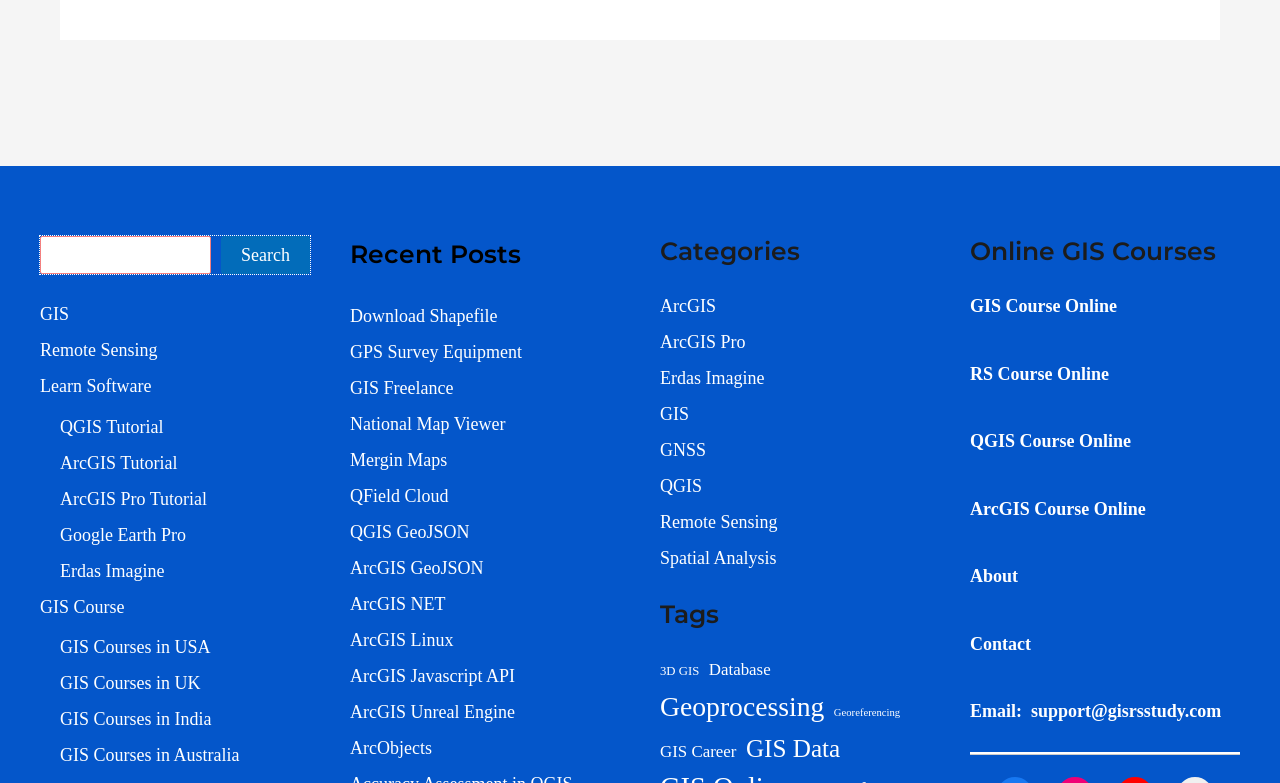Locate the bounding box coordinates of the element to click to perform the following action: 'Search for GIS'. The coordinates should be given as four float values between 0 and 1, in the form of [left, top, right, bottom].

[0.031, 0.301, 0.242, 0.35]